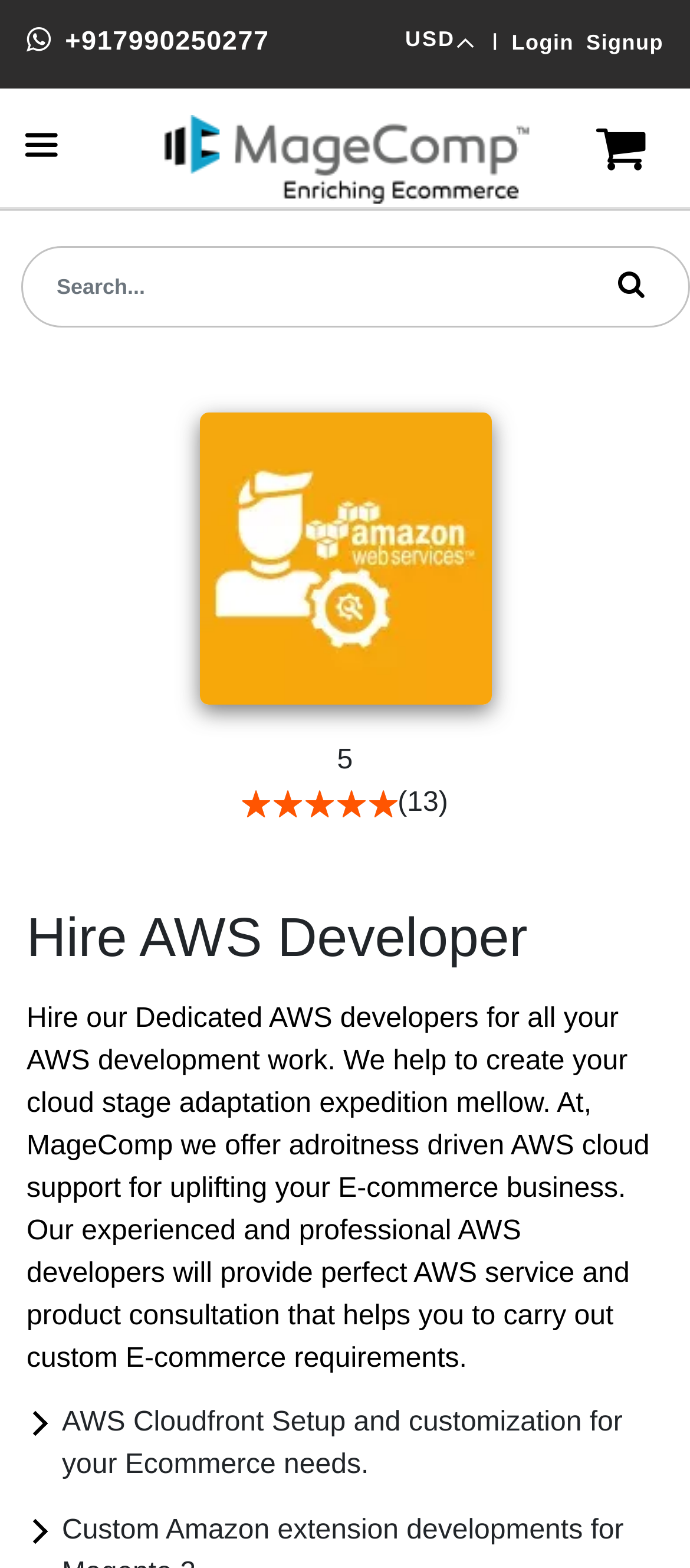Using details from the image, please answer the following question comprehensively:
What is the rating of the AWS developer?

The rating is obtained from the static text '5' which is present below the 'Rating:' text, indicating the rating of the AWS developer.